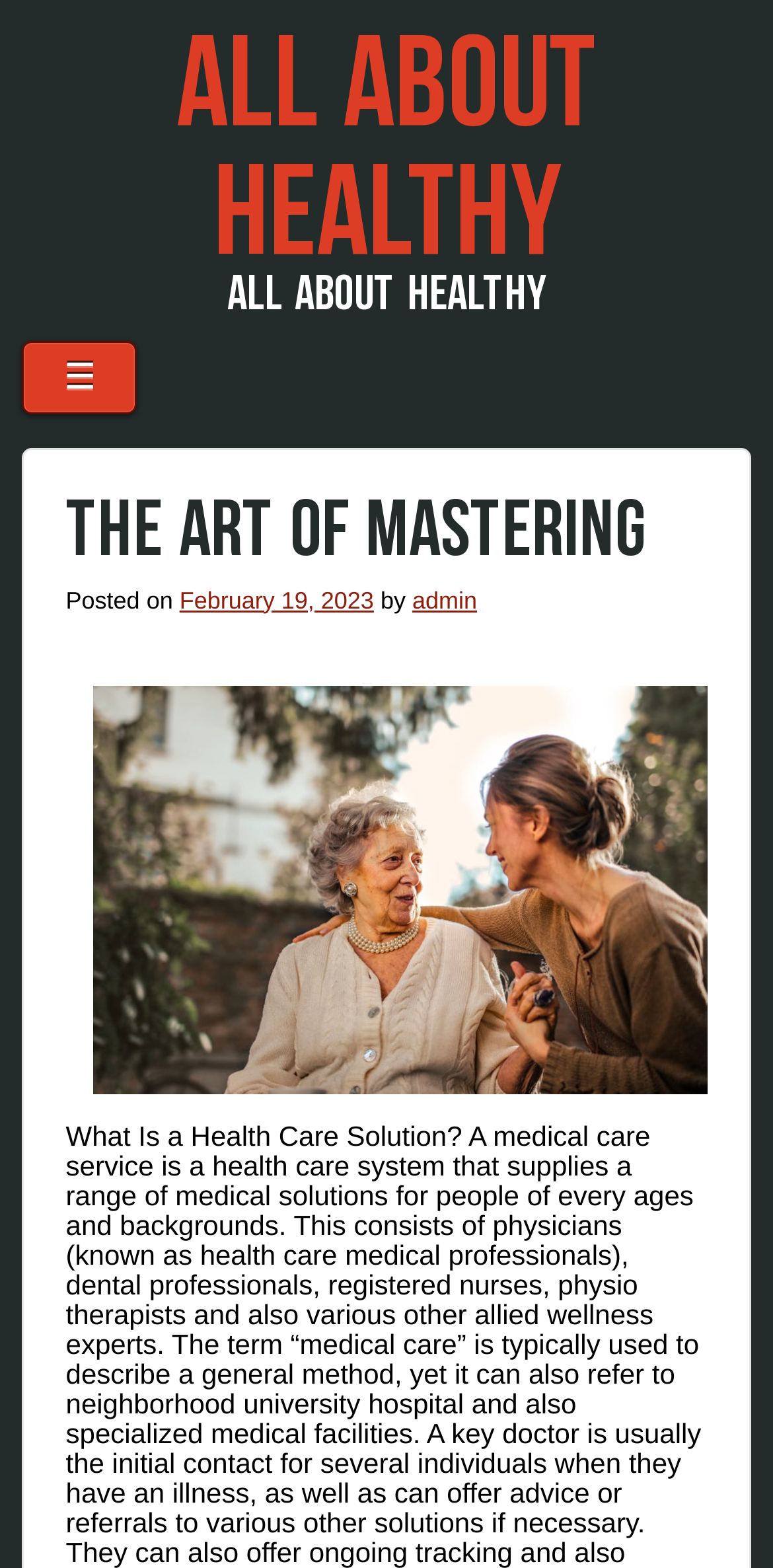Who is the author of the latest article?
Please provide a single word or phrase based on the screenshot.

admin